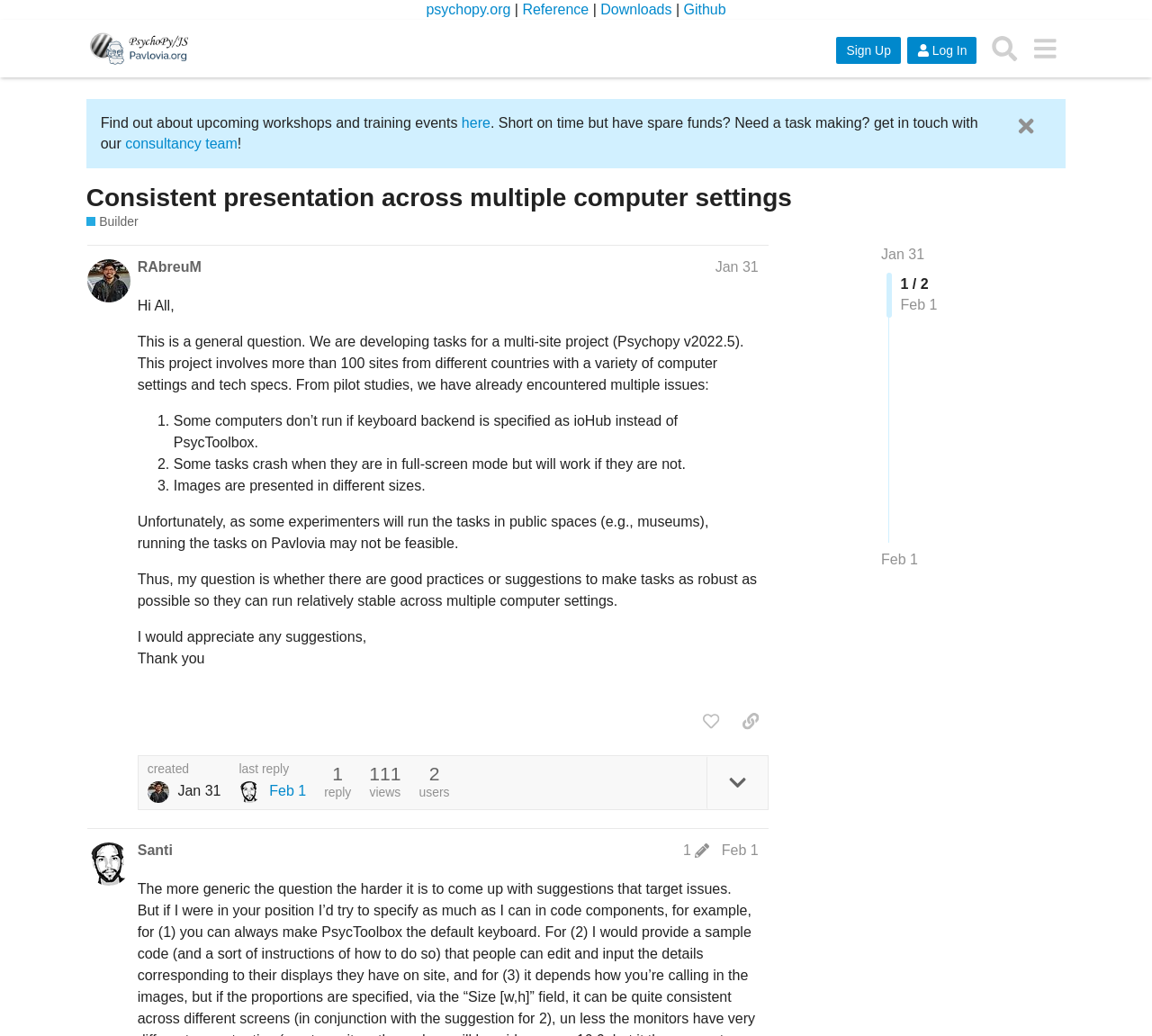Please answer the following question as detailed as possible based on the image: 
Why may running tasks on Pavlovia not be feasible?

The question is asking about the reason why running tasks on Pavlovia may not be feasible, which is mentioned in the post as 'some experimenters will run the tasks in public spaces (e.g., museums)'.